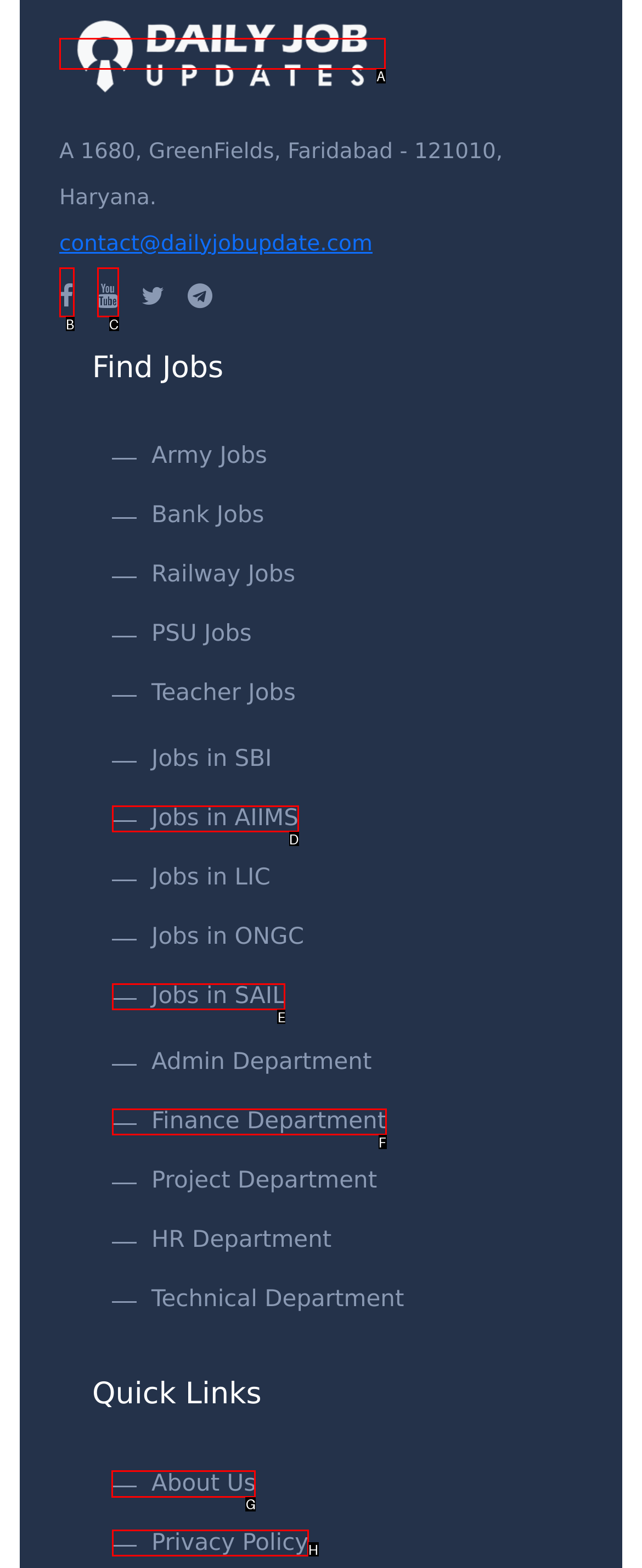Identify the correct UI element to click for this instruction: Go to About Us page
Respond with the appropriate option's letter from the provided choices directly.

G